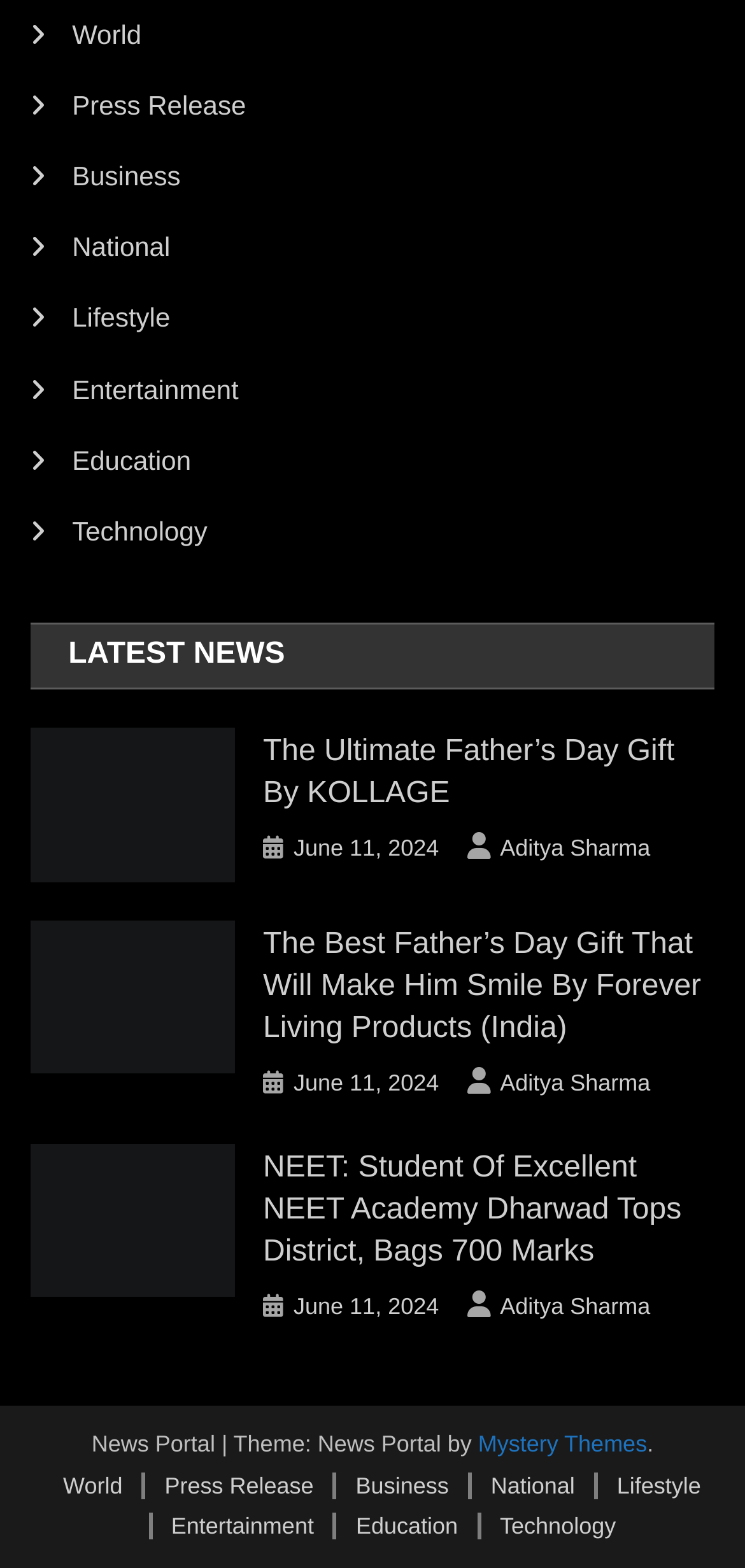Please specify the bounding box coordinates of the region to click in order to perform the following instruction: "Read the latest news".

[0.04, 0.397, 0.96, 0.44]